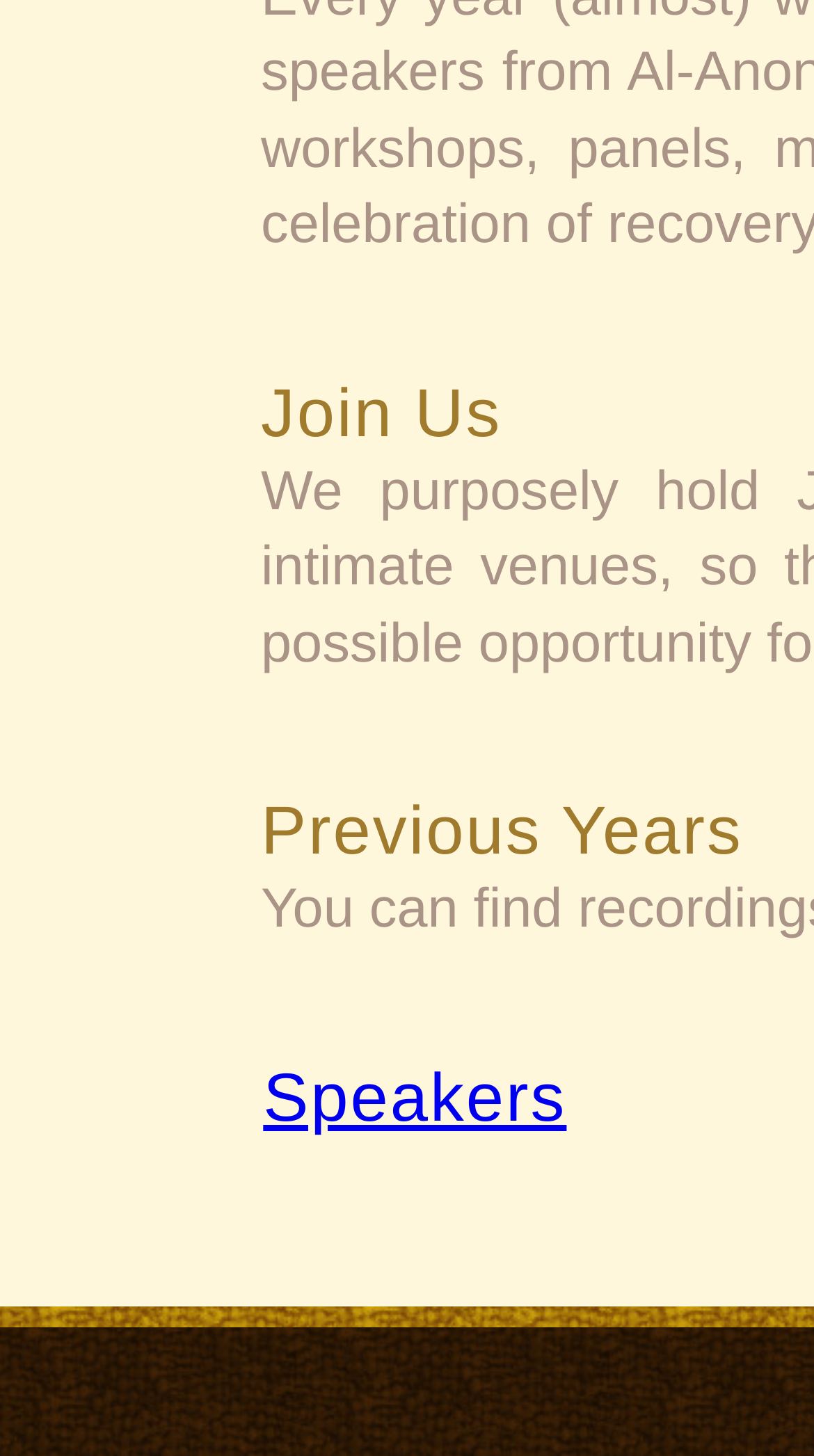Based on the element description Speakers, identify the bounding box of the UI element in the given webpage screenshot. The coordinates should be in the format (top-left x, top-left y, bottom-right x, bottom-right y) and must be between 0 and 1.

[0.323, 0.728, 0.696, 0.78]